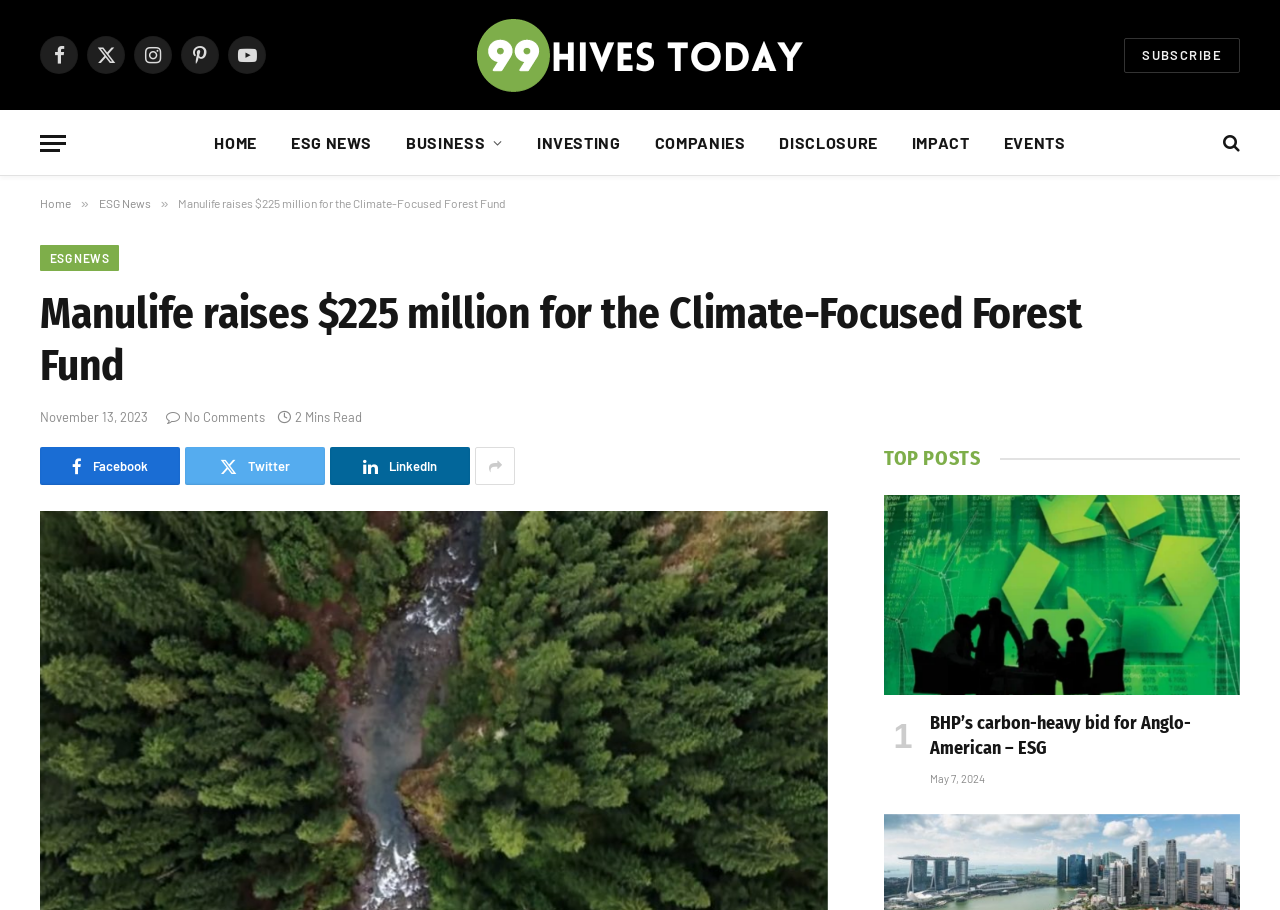Determine the bounding box coordinates for the region that must be clicked to execute the following instruction: "Go to Home page".

[0.154, 0.122, 0.214, 0.192]